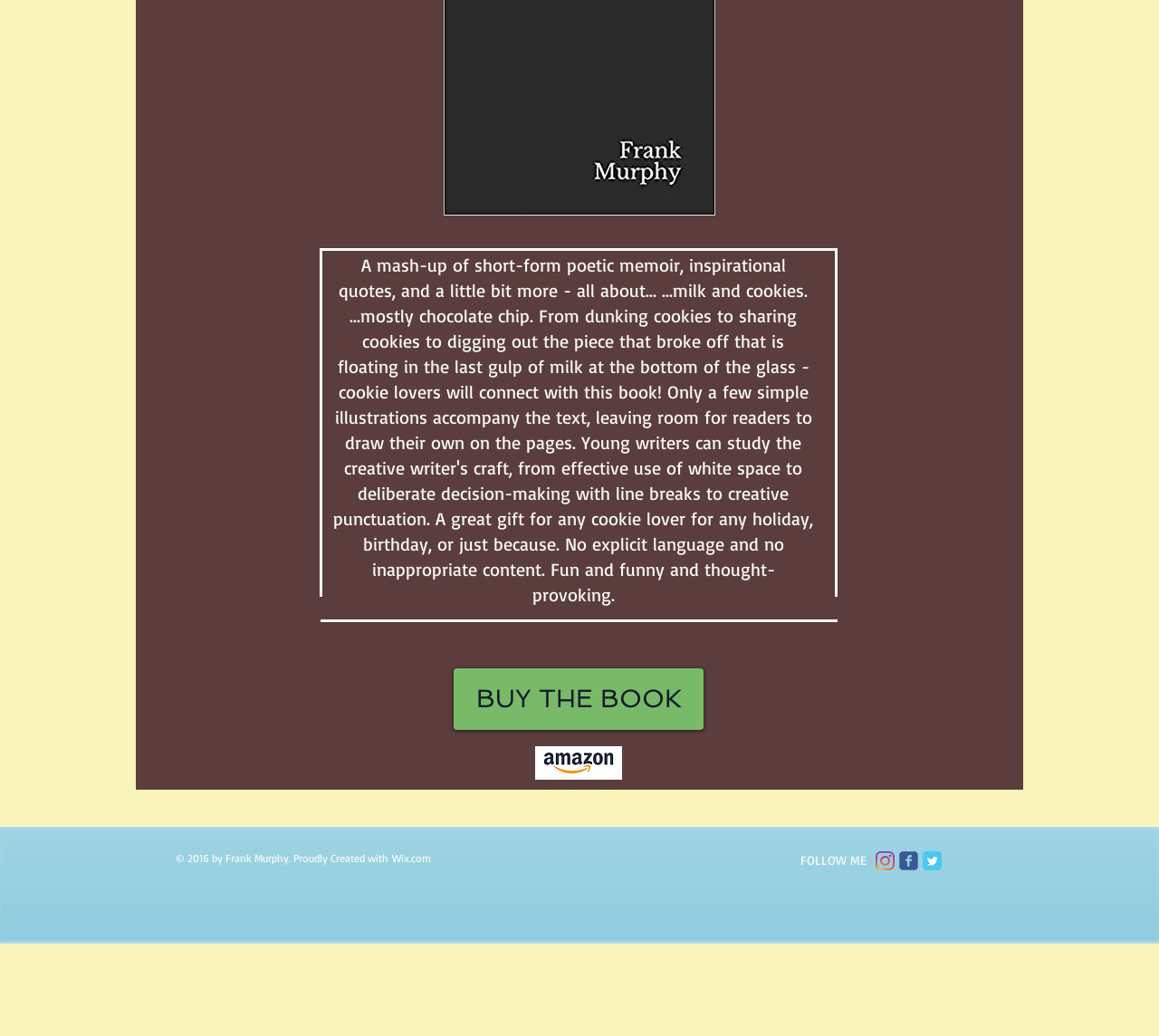Bounding box coordinates must be specified in the format (top-left x, top-left y, bottom-right x, bottom-right y). All values should be floating point numbers between 0 and 1. What are the bounding box coordinates of the UI element described as: aria-label="Wix Facebook page"

[0.776, 0.822, 0.792, 0.84]